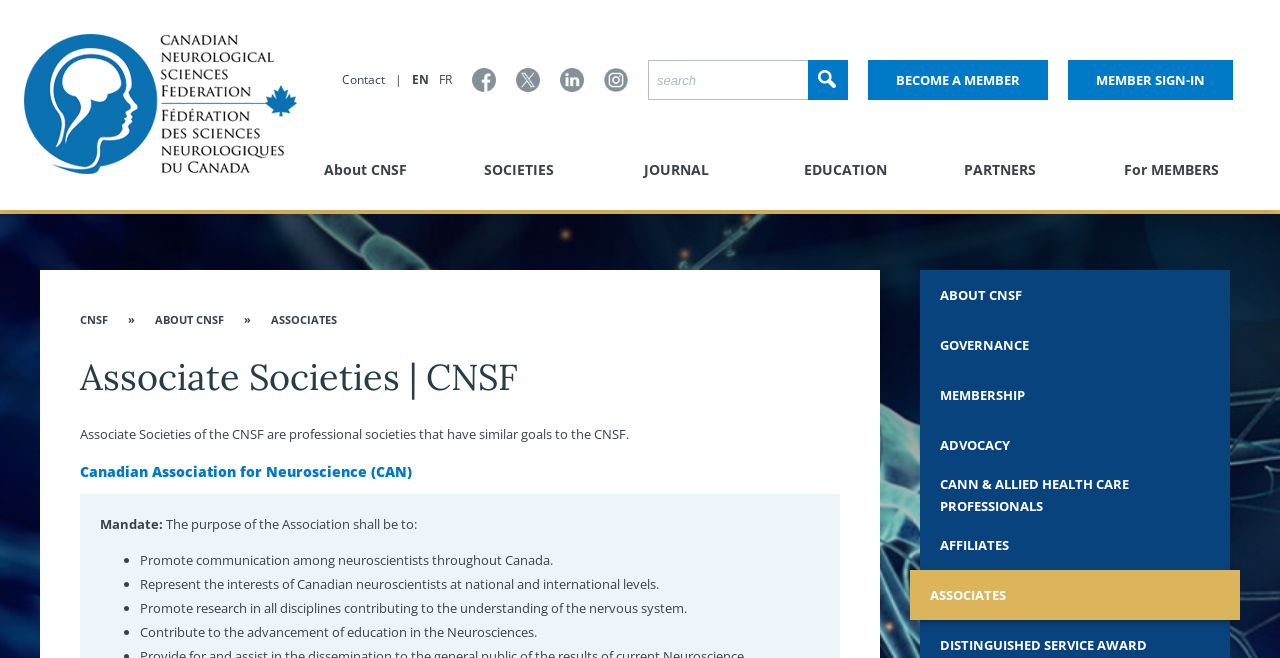Please identify the bounding box coordinates of the area that needs to be clicked to fulfill the following instruction: "Visit us on Facebook."

[0.369, 0.091, 0.388, 0.152]